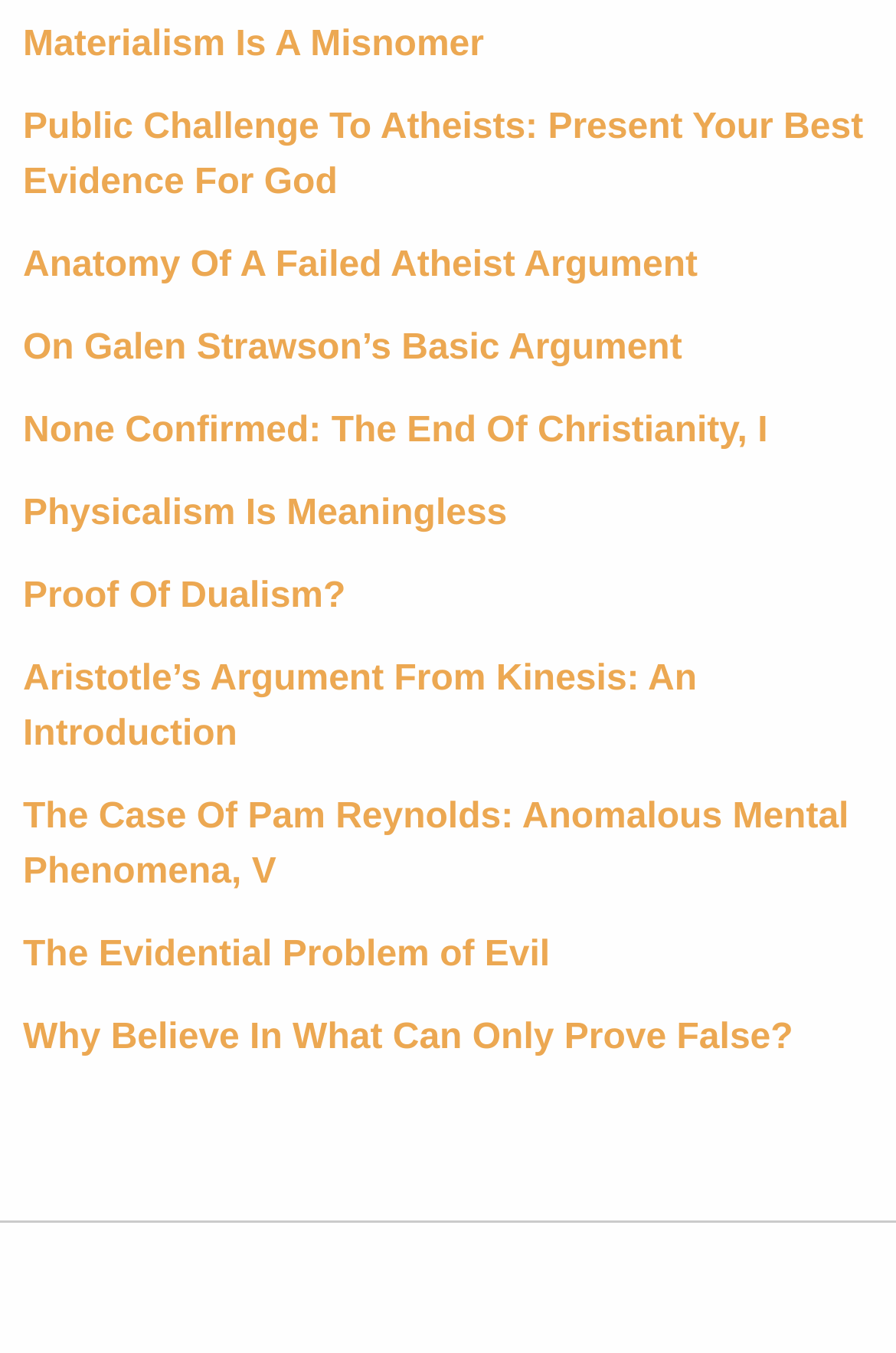Answer the question in one word or a short phrase:
How many links are on the webpage?

11